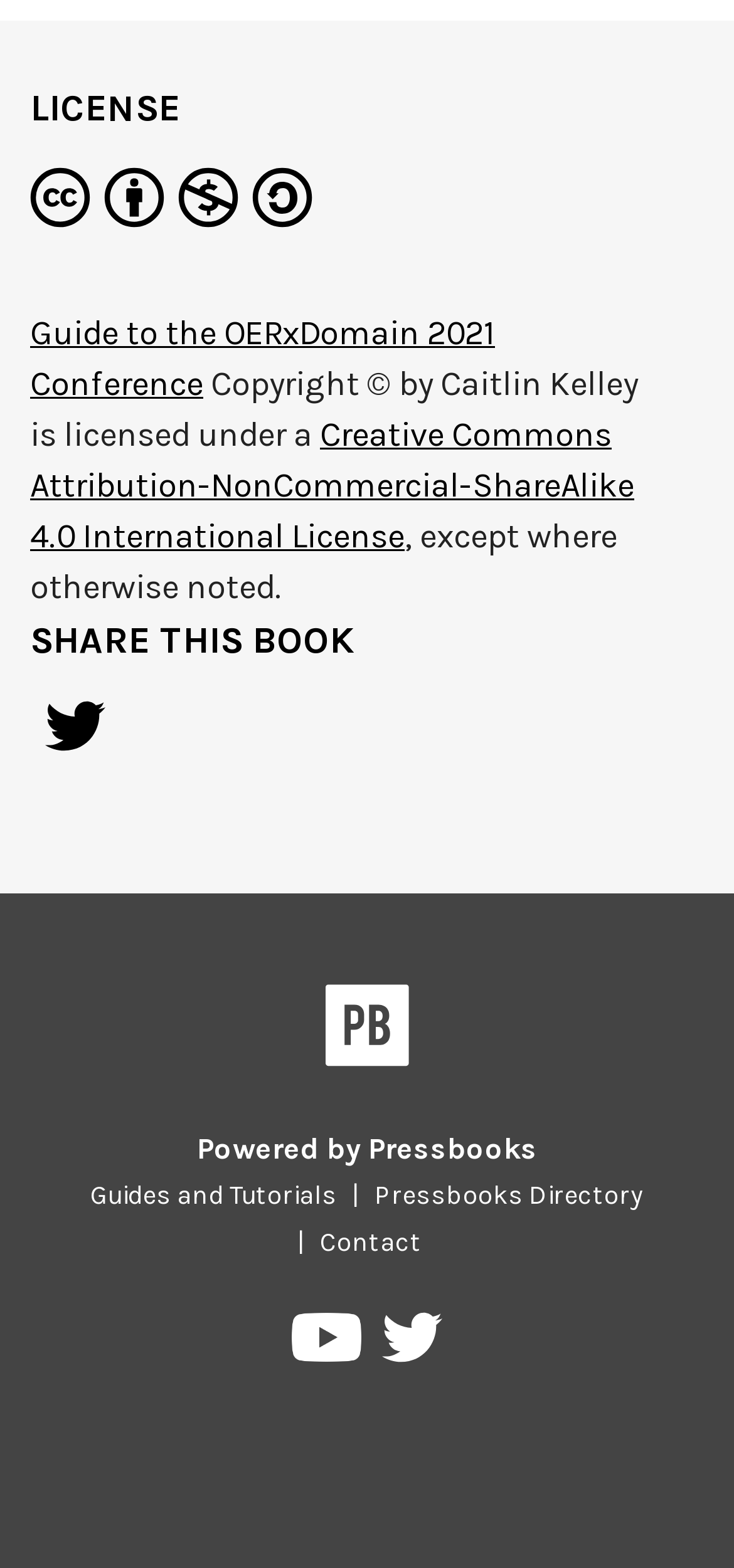Determine the coordinates of the bounding box that should be clicked to complete the instruction: "Share on Twitter". The coordinates should be represented by four float numbers between 0 and 1: [left, top, right, bottom].

[0.041, 0.446, 0.164, 0.492]